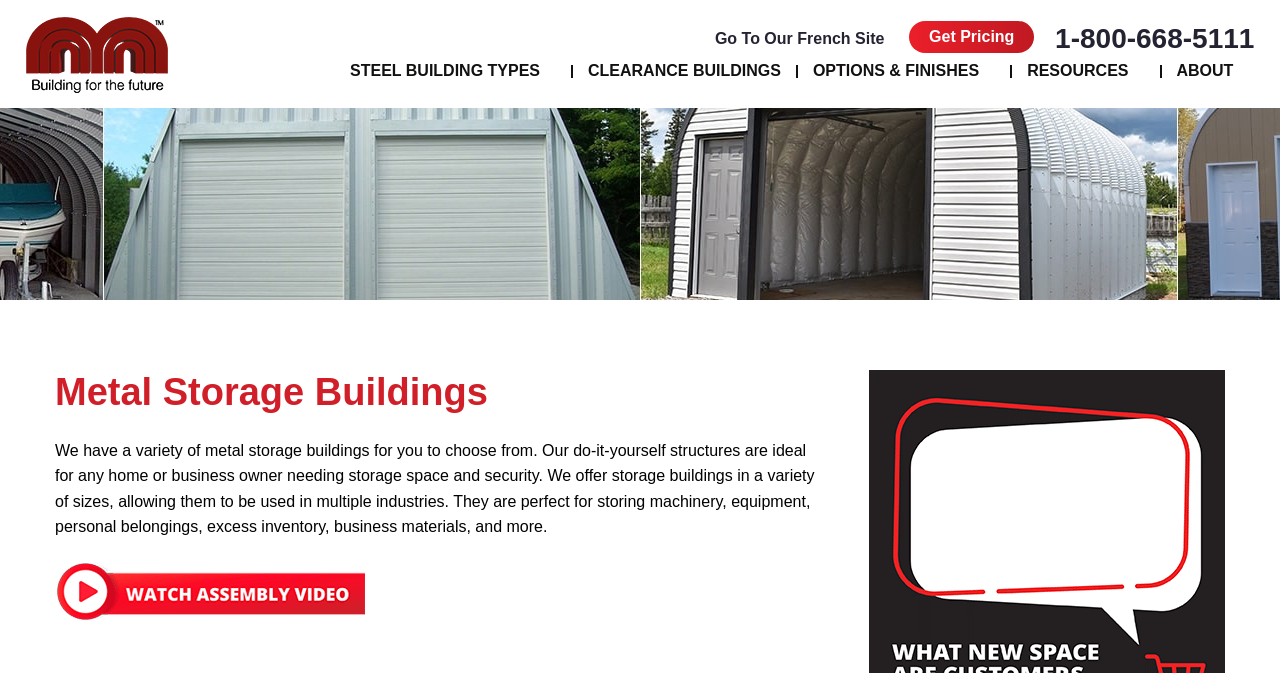Respond to the question below with a single word or phrase:
How many links are present in the top navigation bar?

6